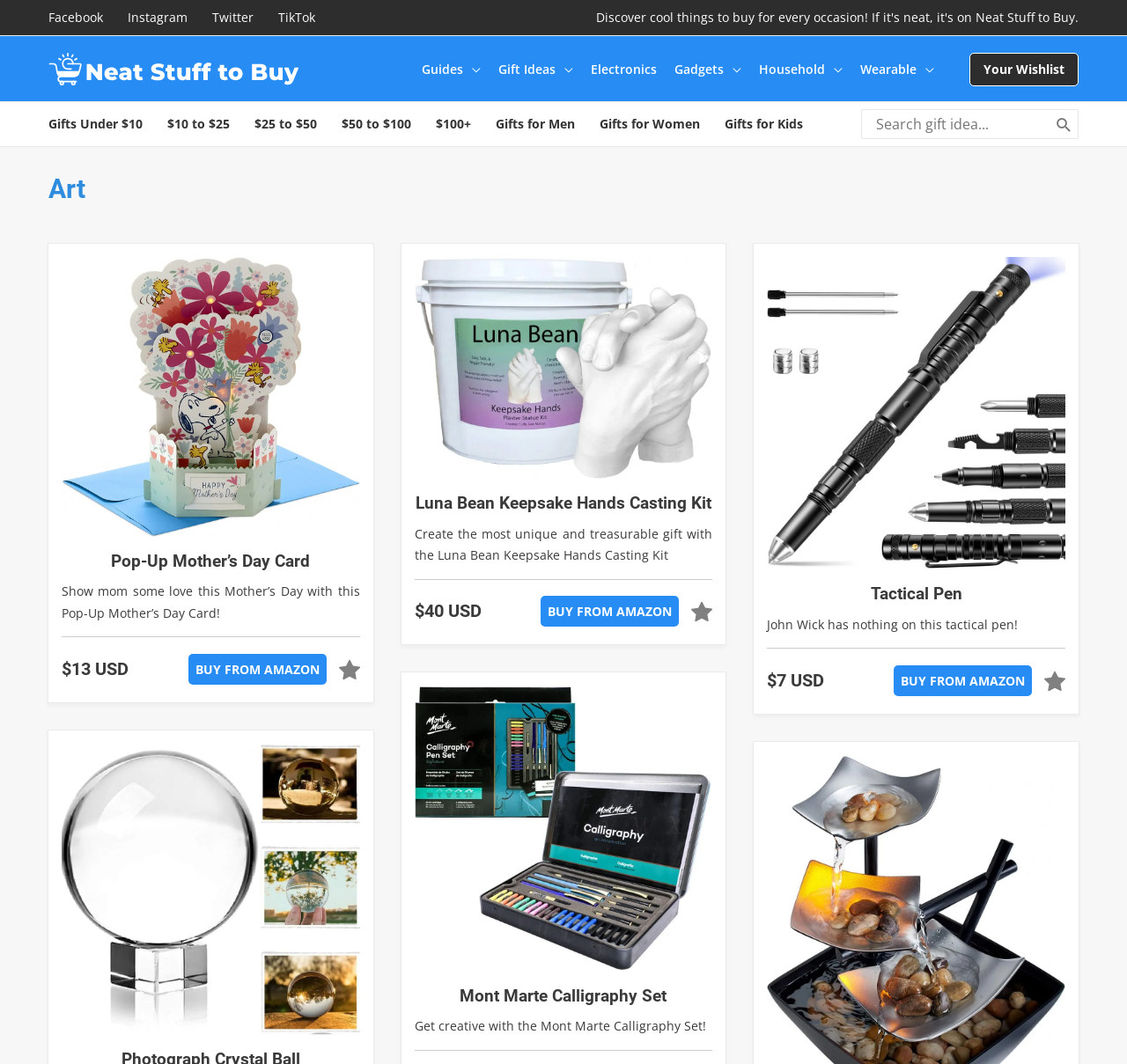Determine the bounding box coordinates for the area that should be clicked to carry out the following instruction: "Click on the 'Gifts Under $10' link".

[0.043, 0.1, 0.148, 0.133]